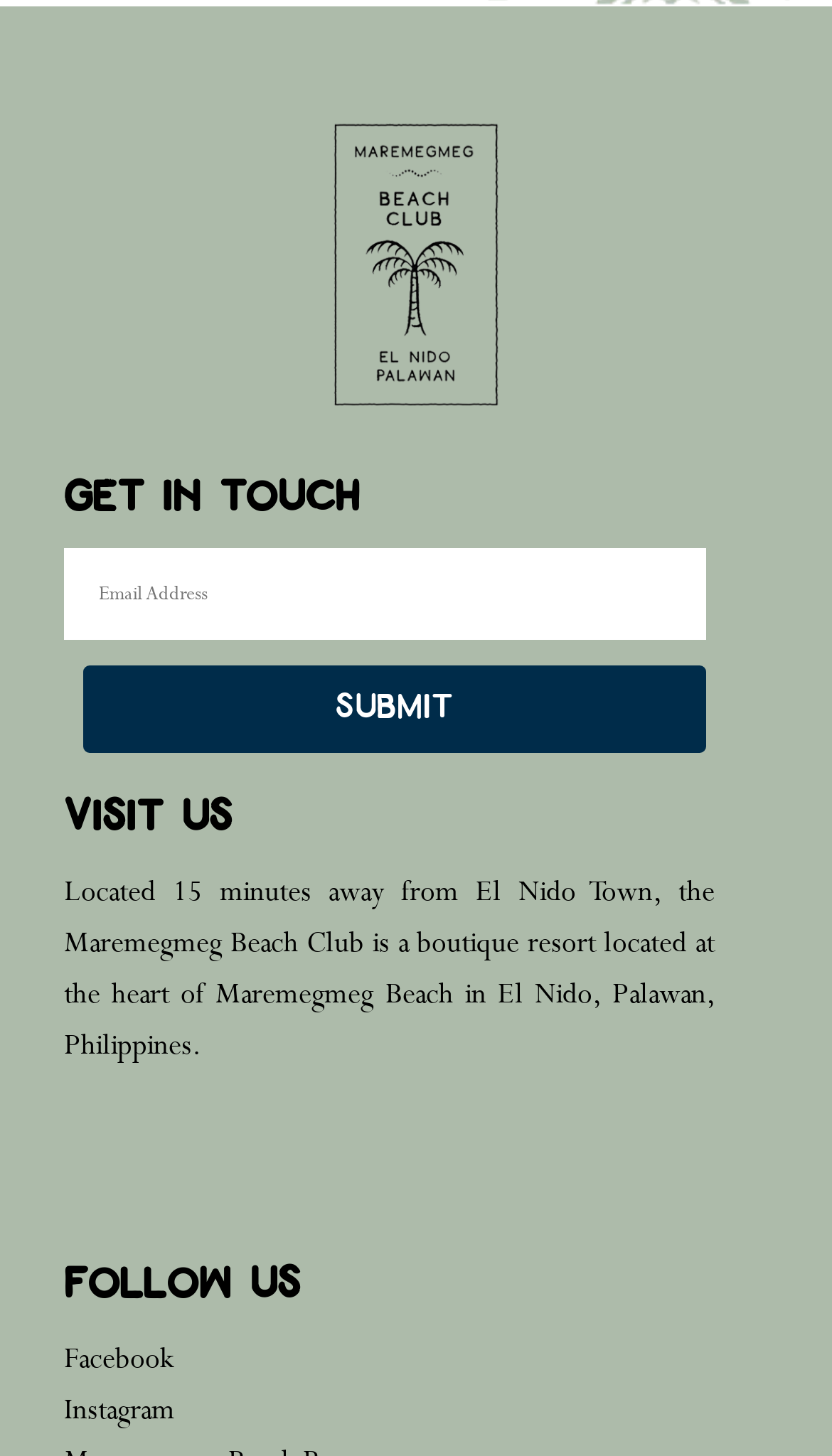What is the name of the beach where the resort is located?
Examine the image closely and answer the question with as much detail as possible.

By reading the static text element 'Located 15 minutes away from El Nido Town, the Maremegmeg Beach Club is a boutique resort located at the heart of Maremegmeg Beach in El Nido, Palawan, Philippines.', I can infer that the resort is located at Maremegmeg Beach.